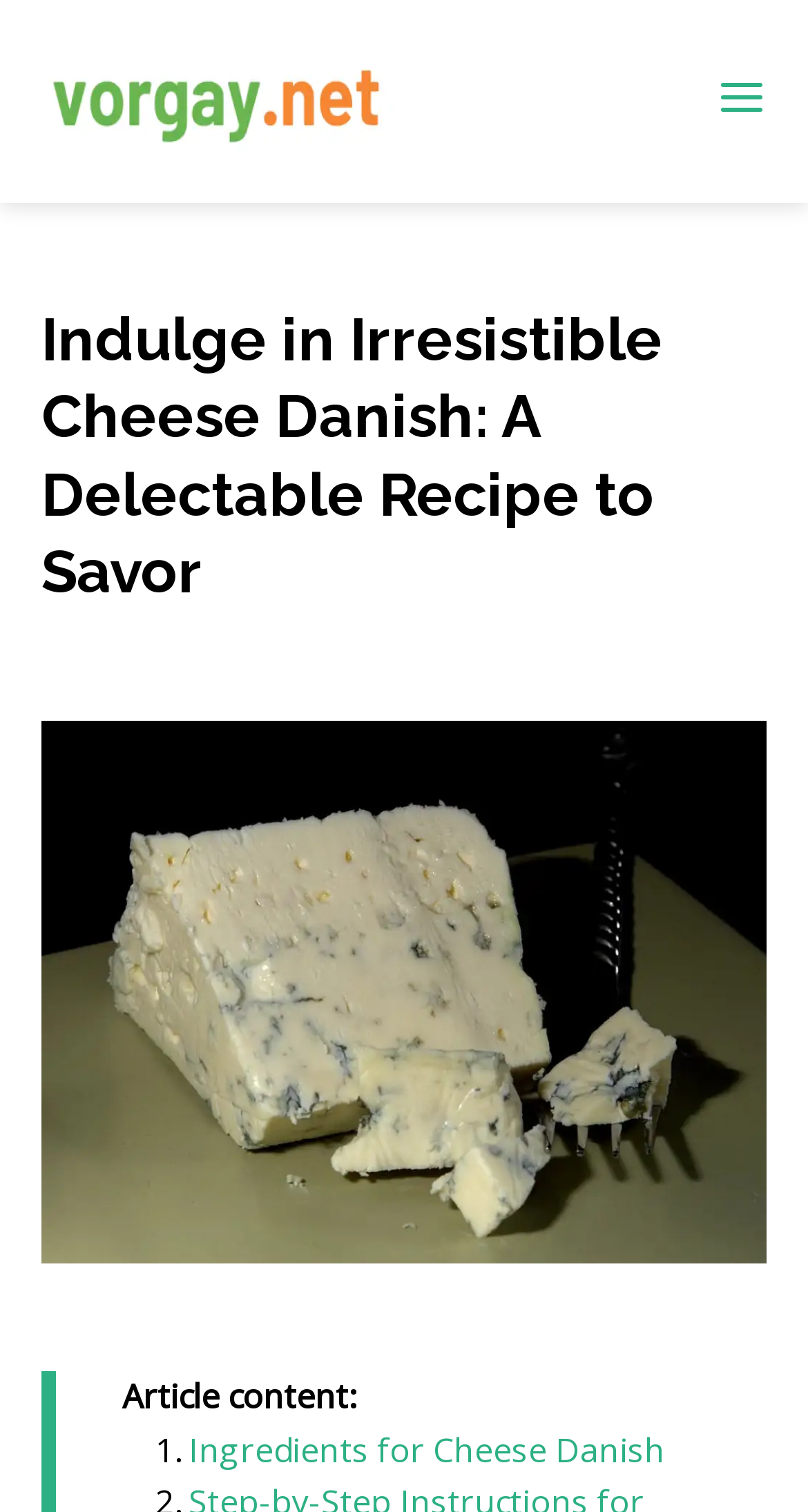Is the webpage part of a larger culinary website?
Based on the visual information, provide a detailed and comprehensive answer.

The heading 'Indulge in Irresistible Cheese Danish: A Delectable Recipe to Savor < Savor the Flavors of Life: Dive into Culinary Delights with Food' suggests that this webpage is part of a larger website that focuses on culinary delights and recipes, rather than a standalone webpage.